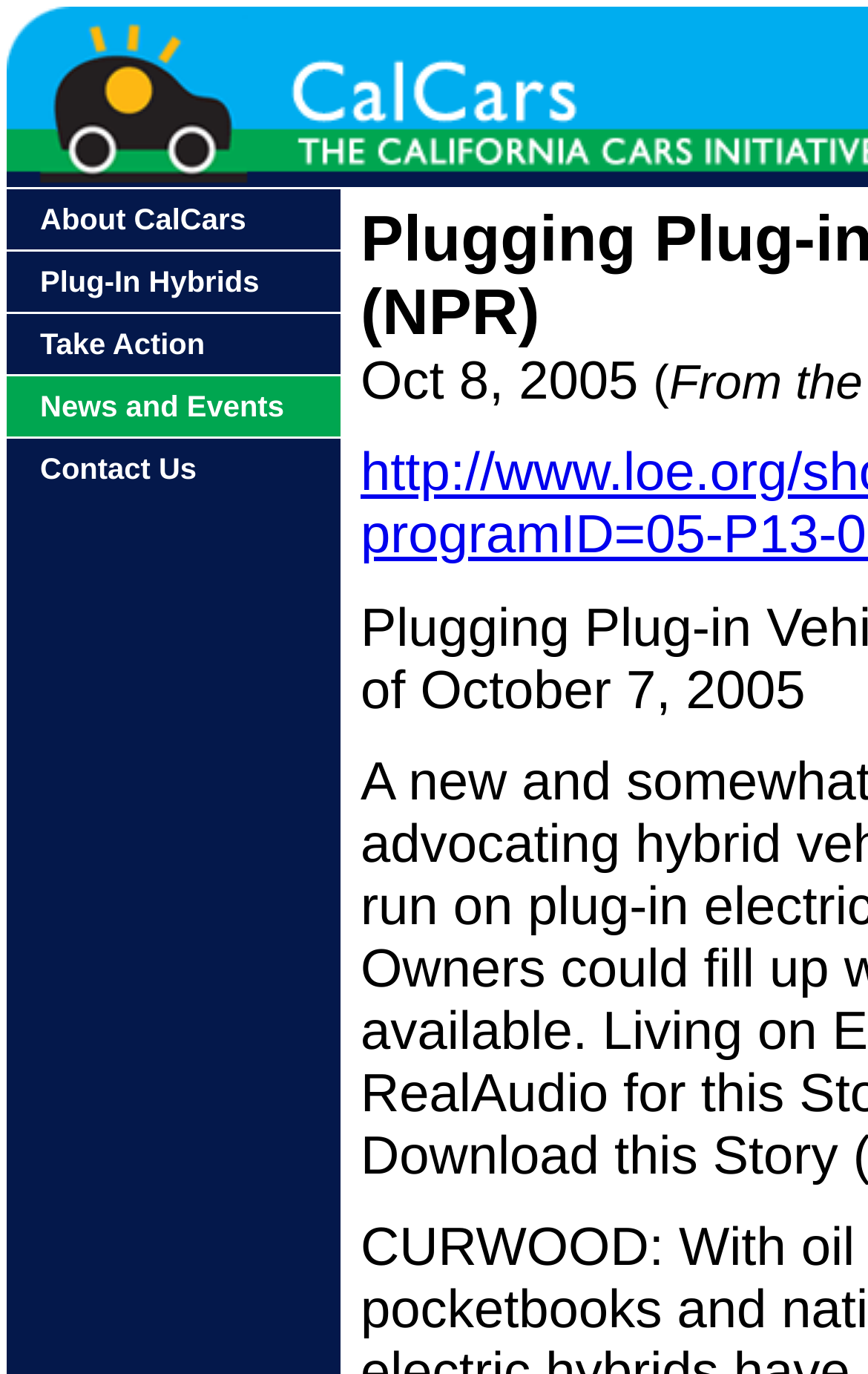Generate an in-depth caption that captures all aspects of the webpage.

The webpage is about plug-in vehicles, specifically featuring a program called "Living On Earth" from NPR. At the top-left corner, there is a large image that spans almost the entire width of the page. Below the image, there are five links arranged vertically, each with a brief description. The links are "About CalCars", "Plug-In Hybrids", "Take Action", "News and Events", and "Contact Us", listed in that order from top to bottom.